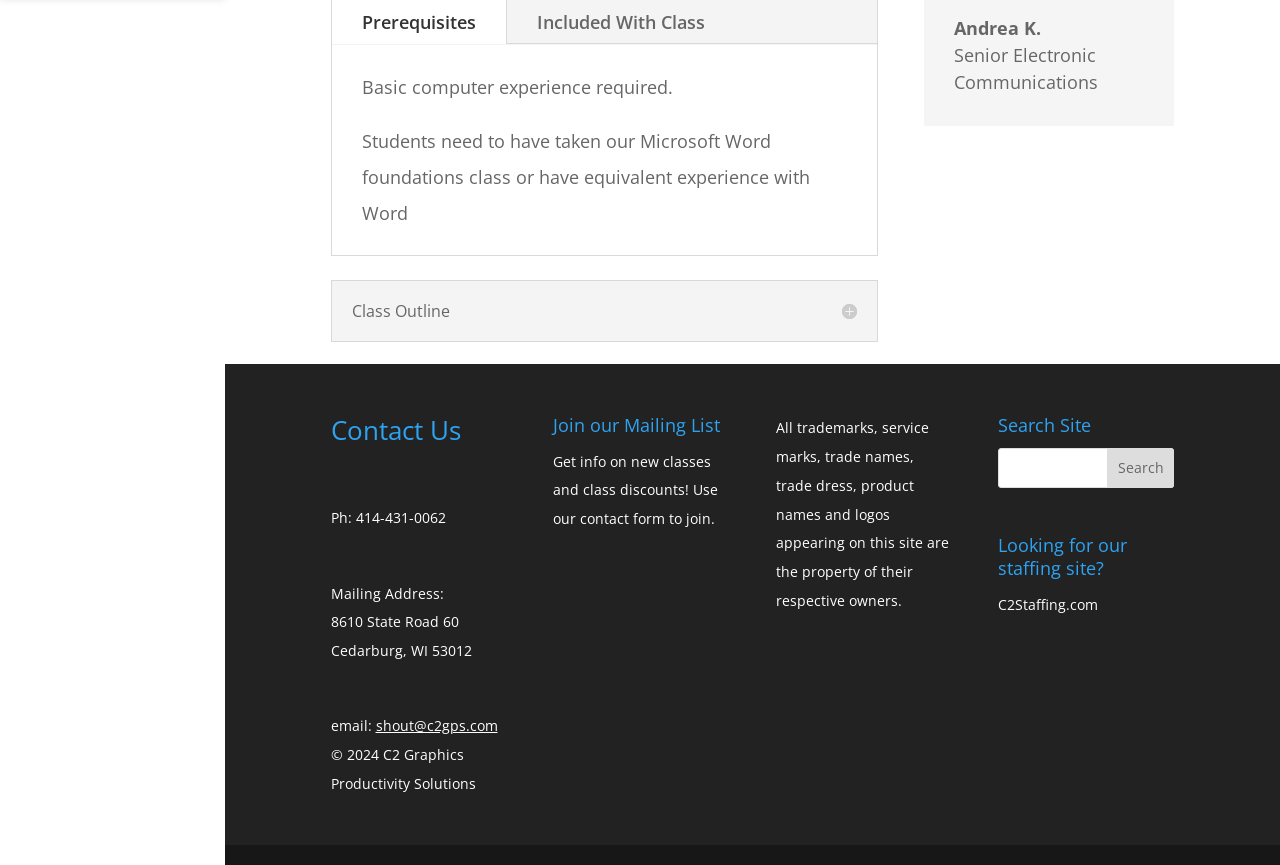What is the phone number to contact?
Provide a comprehensive and detailed answer to the question.

I found the phone number by looking at the StaticText element with the text 'Ph: 414-431-0062' which is located at [0.258, 0.588, 0.348, 0.61]. This element is a child of the Root Element and is positioned in the middle of the page.